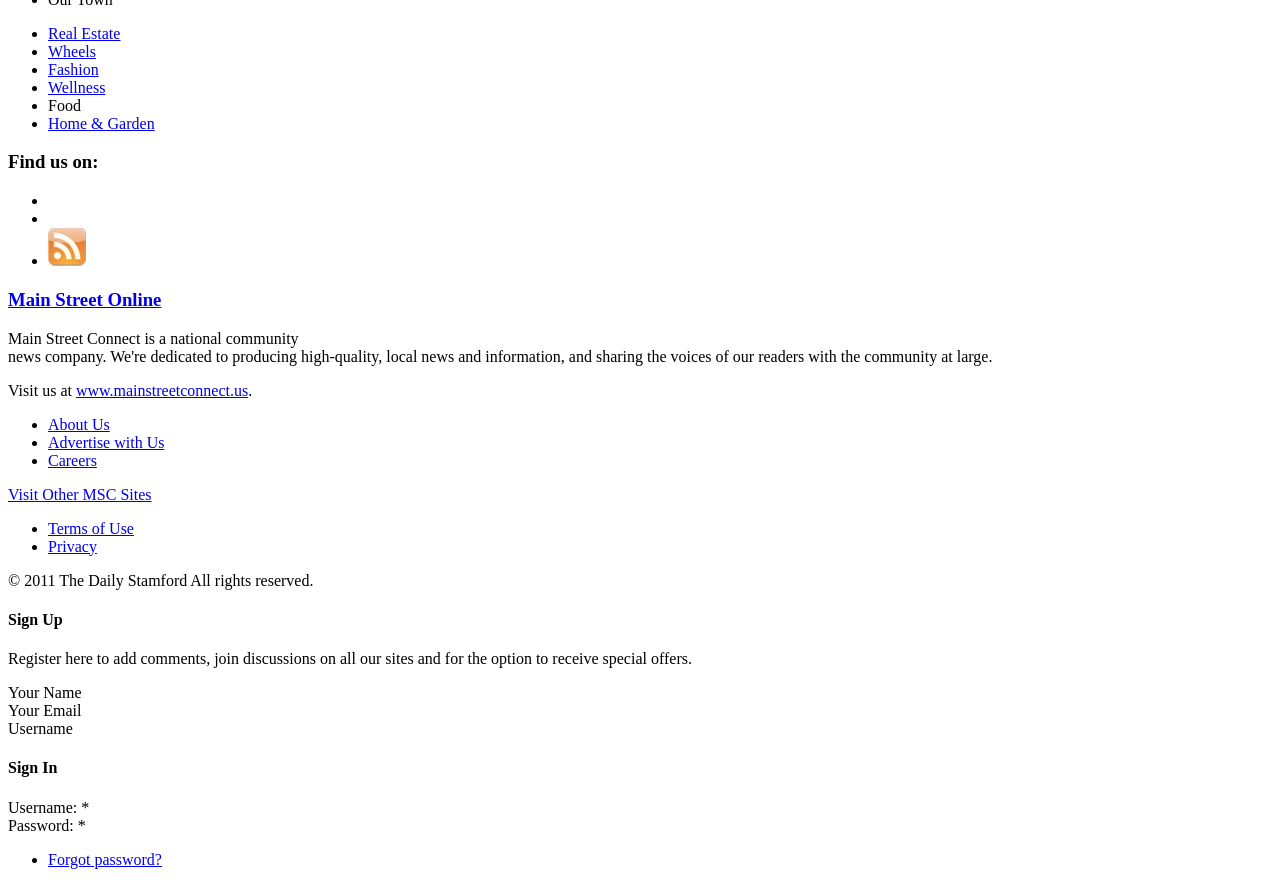Identify the bounding box coordinates of the clickable section necessary to follow the following instruction: "Forgot password?". The coordinates should be presented as four float numbers from 0 to 1, i.e., [left, top, right, bottom].

[0.038, 0.961, 0.127, 0.98]